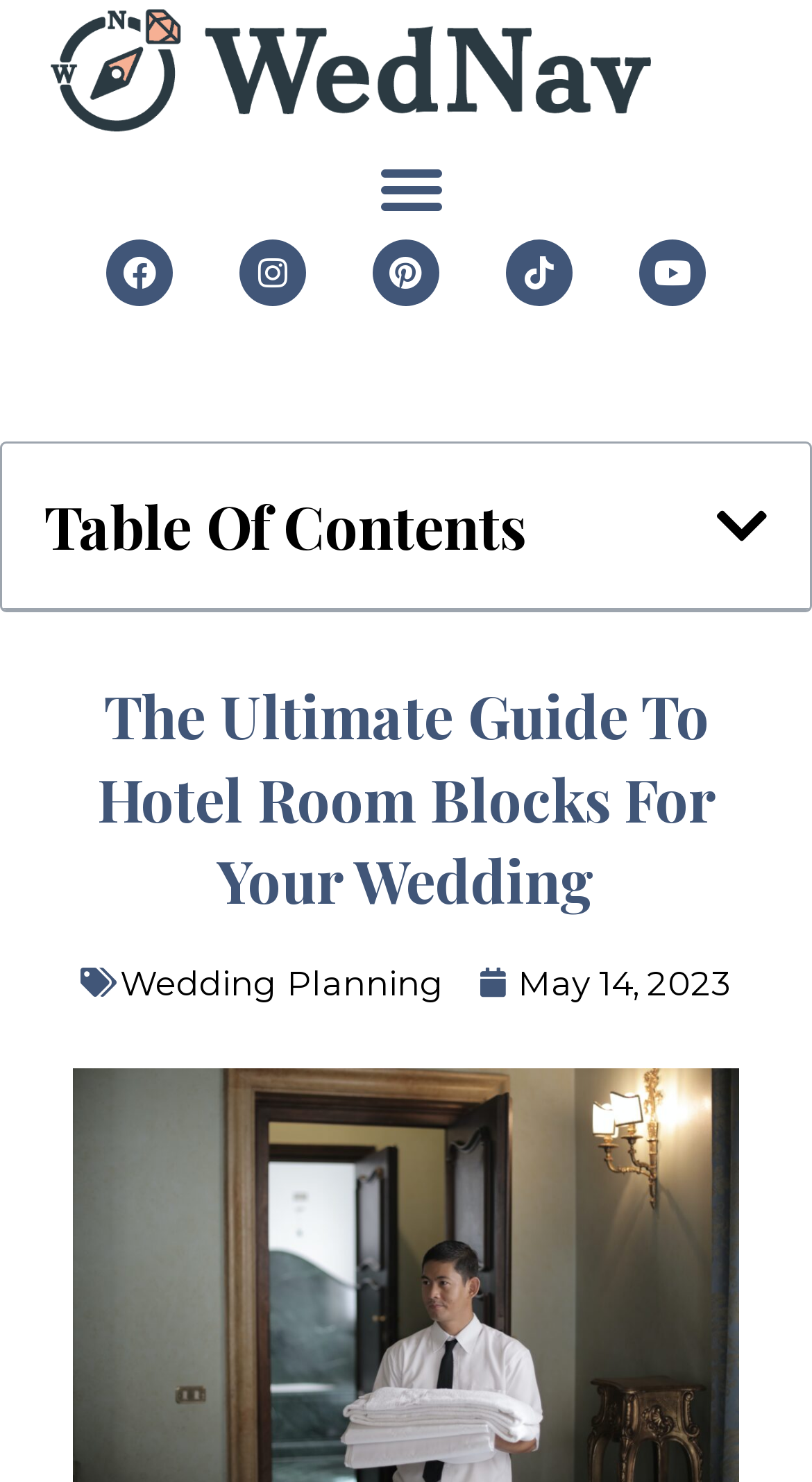Given the description Pinterest, predict the bounding box coordinates of the UI element. Ensure the coordinates are in the format (top-left x, top-left y, bottom-right x, bottom-right y) and all values are between 0 and 1.

[0.459, 0.162, 0.541, 0.207]